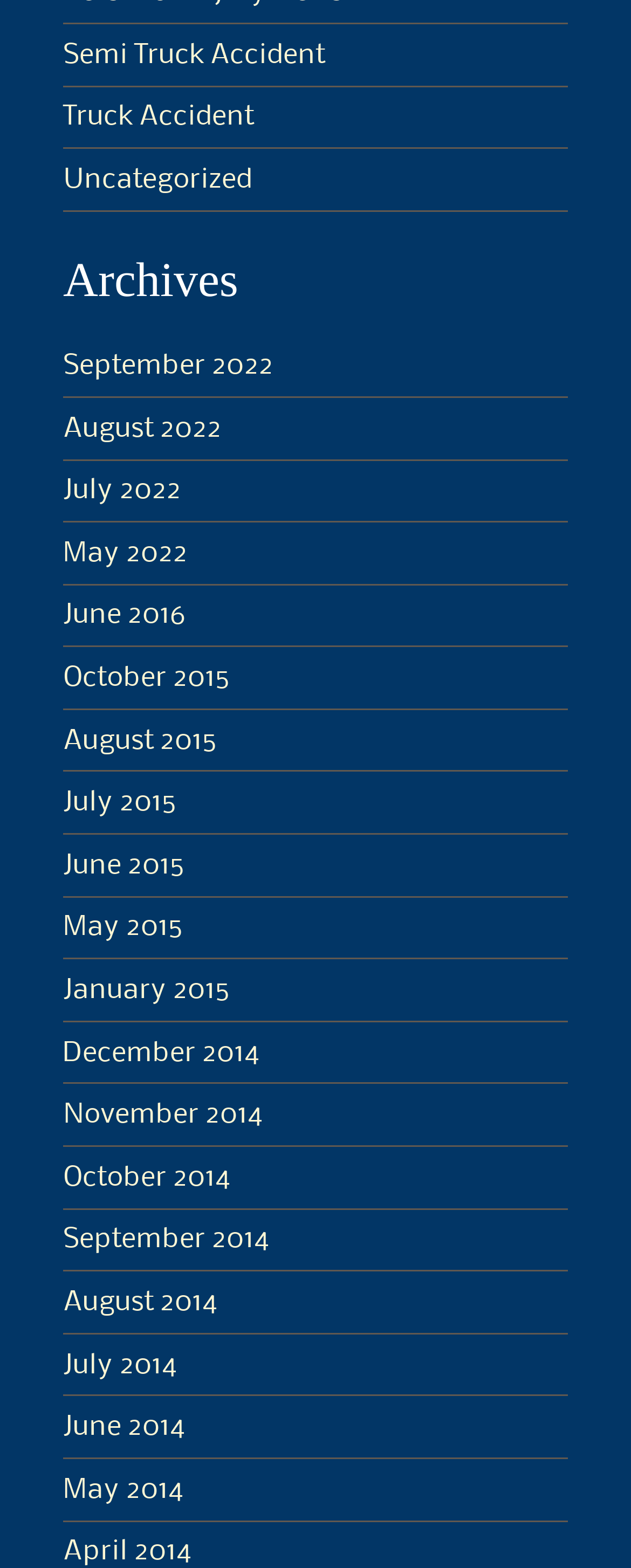What is the category of the first link?
Please respond to the question thoroughly and include all relevant details.

I looked at the first link on the webpage and found that it is categorized under 'Semi Truck Accident'.